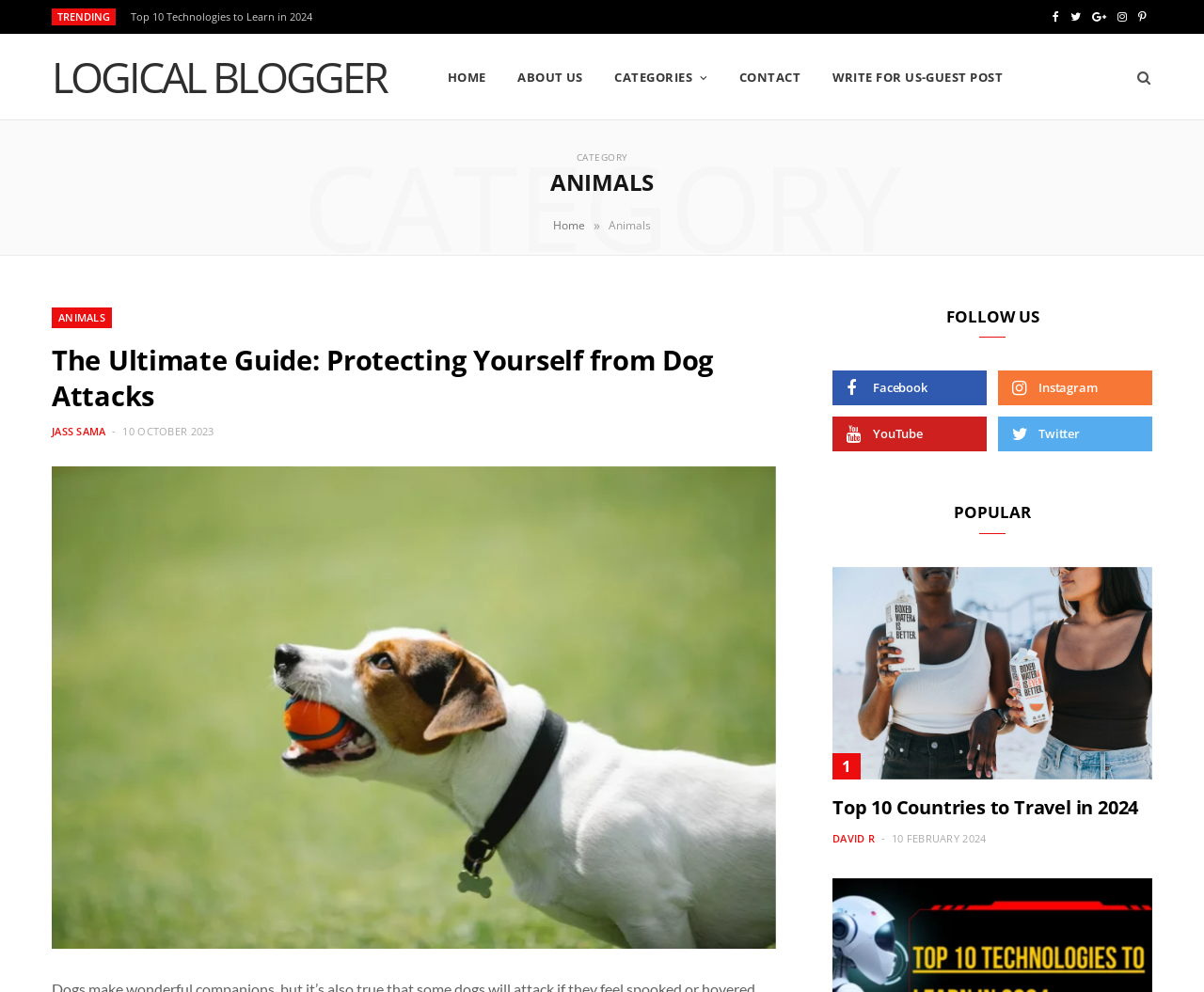Please locate the bounding box coordinates of the element's region that needs to be clicked to follow the instruction: "Follow on Facebook". The bounding box coordinates should be provided as four float numbers between 0 and 1, i.e., [left, top, right, bottom].

[0.87, 0.0, 0.884, 0.034]